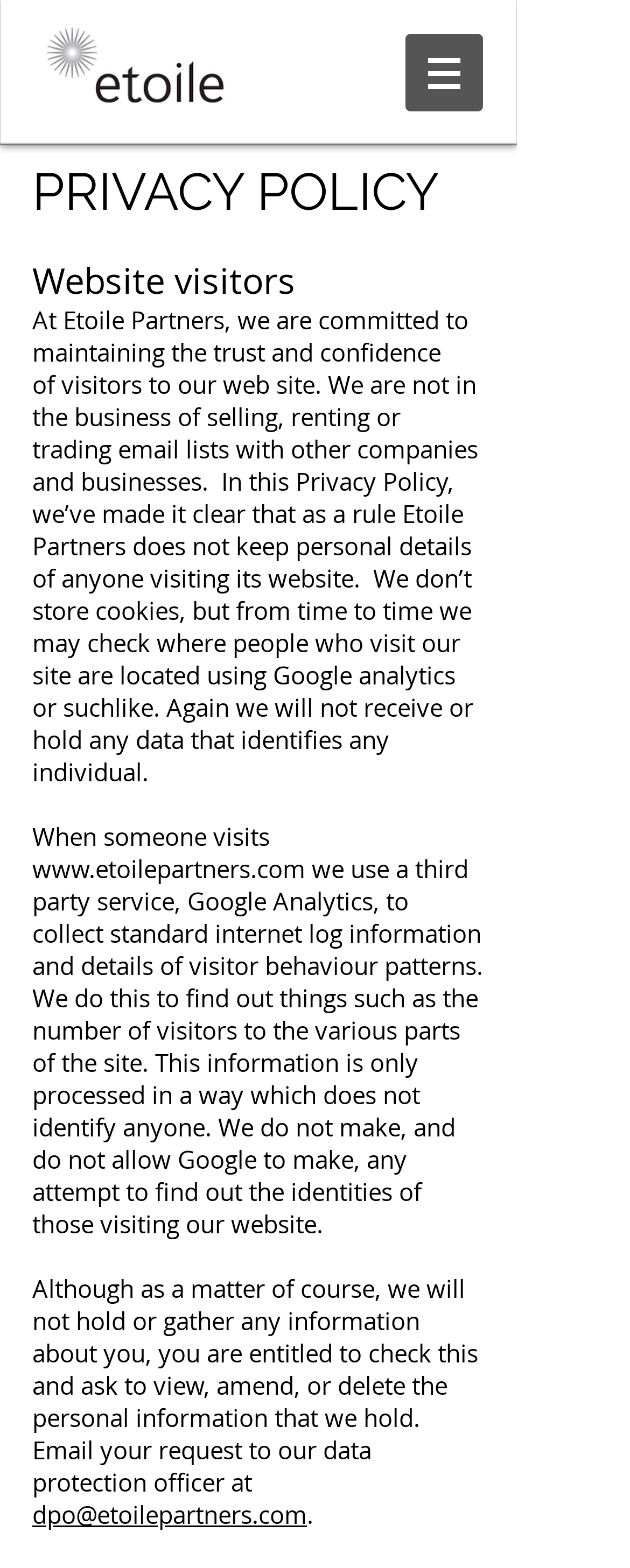Identify and provide the bounding box coordinates of the UI element described: "0". The coordinates should be formatted as [left, top, right, bottom], with each number being a float between 0 and 1.

None